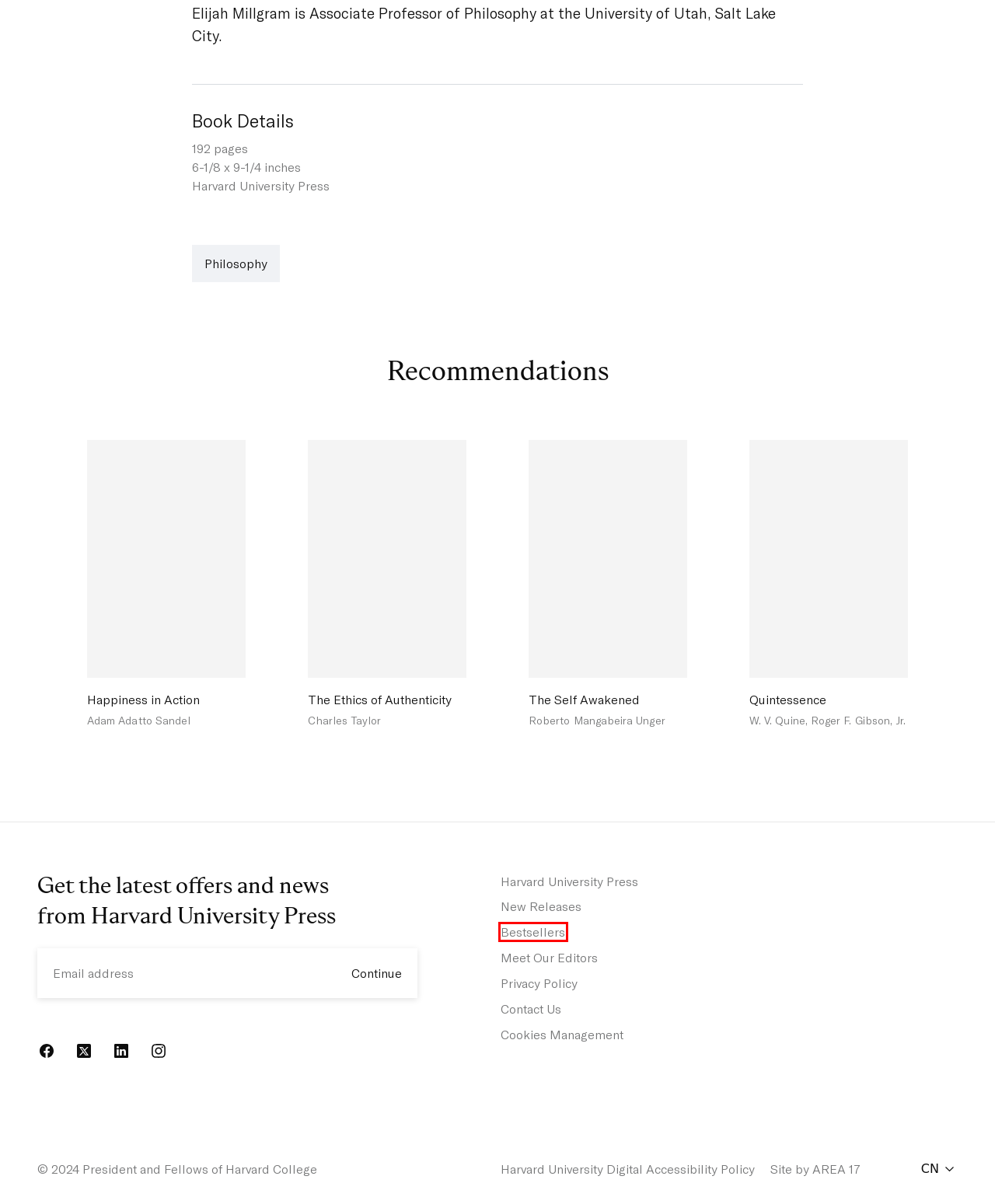You are looking at a webpage screenshot with a red bounding box around an element. Pick the description that best matches the new webpage after interacting with the element in the red bounding box. The possible descriptions are:
A. Quintessence — Harvard University Press
B. Philosophy Books — Harvard University Press
C. Bestsellers — Harvard University Press
D. Contact Us — Harvard University Press
E. Privacy Policy — Harvard University Press
F. The Self Awakened — Harvard University Press
G. Happiness in Action — Harvard University Press
H. Meet Our Editors — Harvard University Press

C